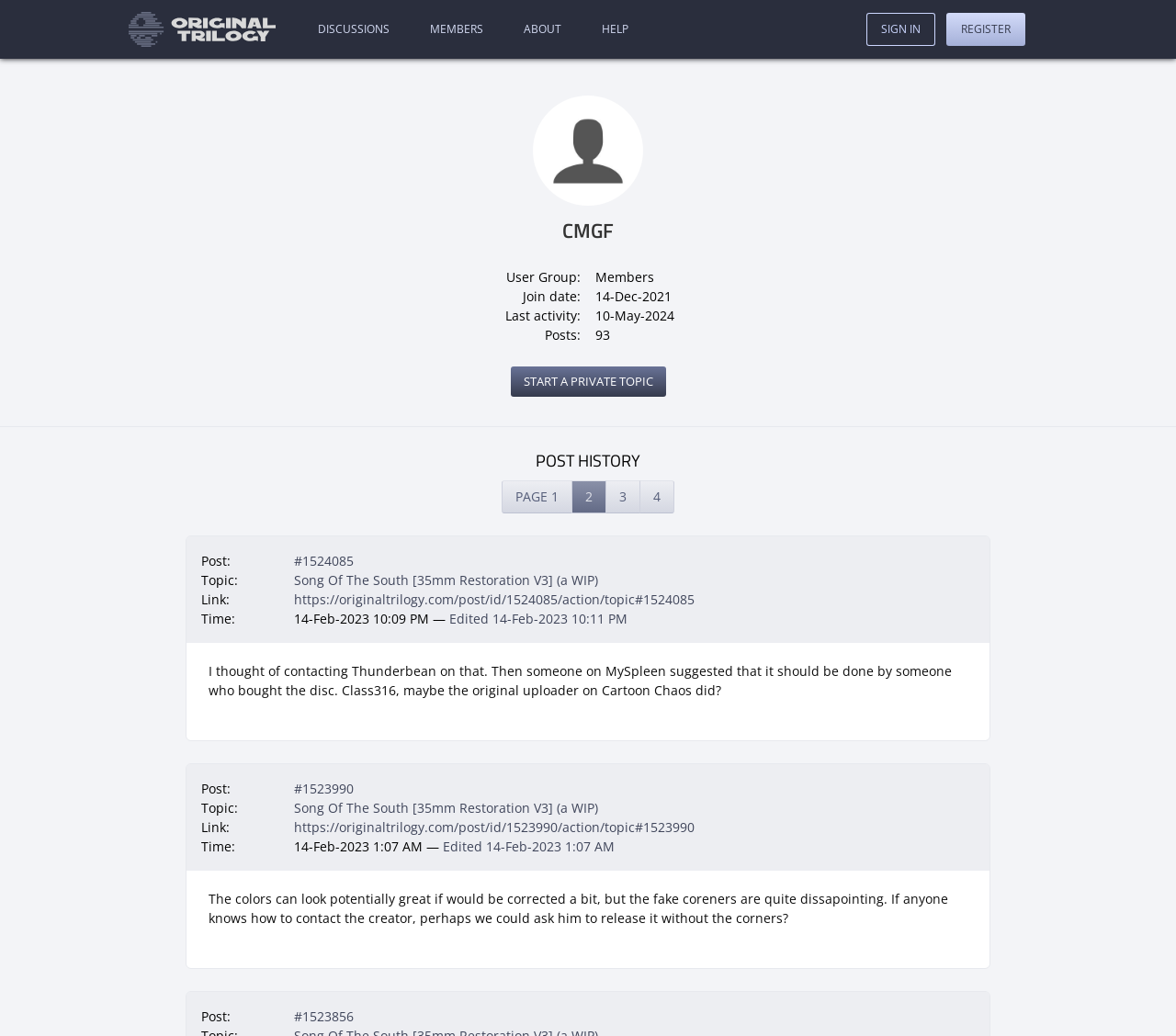Identify the bounding box coordinates of the region that should be clicked to execute the following instruction: "Click the 'DISCUSSIONS' link".

[0.262, 0.016, 0.339, 0.041]